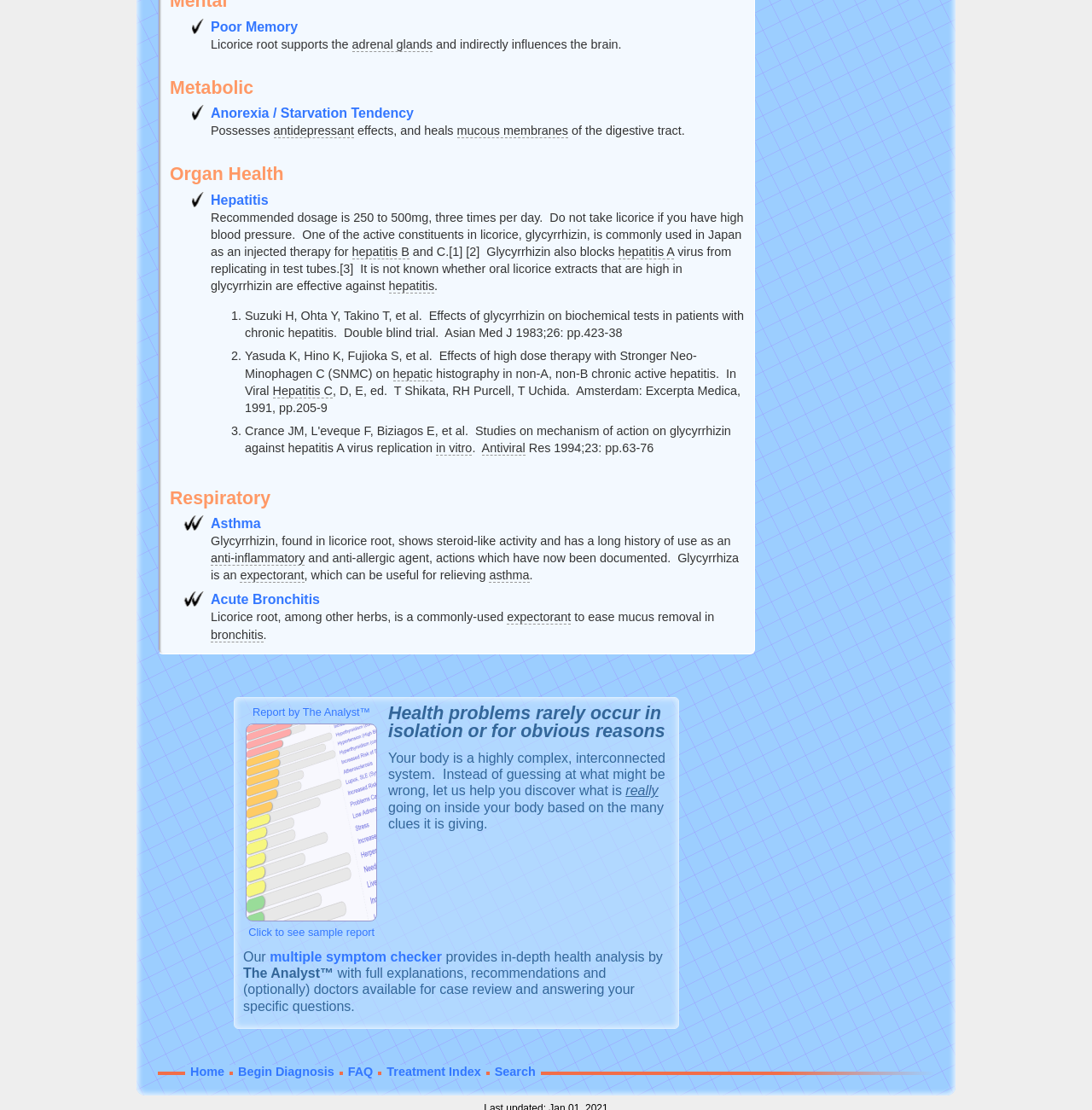Using the format (top-left x, top-left y, bottom-right x, bottom-right y), provide the bounding box coordinates for the described UI element. All values should be floating point numbers between 0 and 1: Anorexia / Starvation Tendency

[0.193, 0.095, 0.379, 0.109]